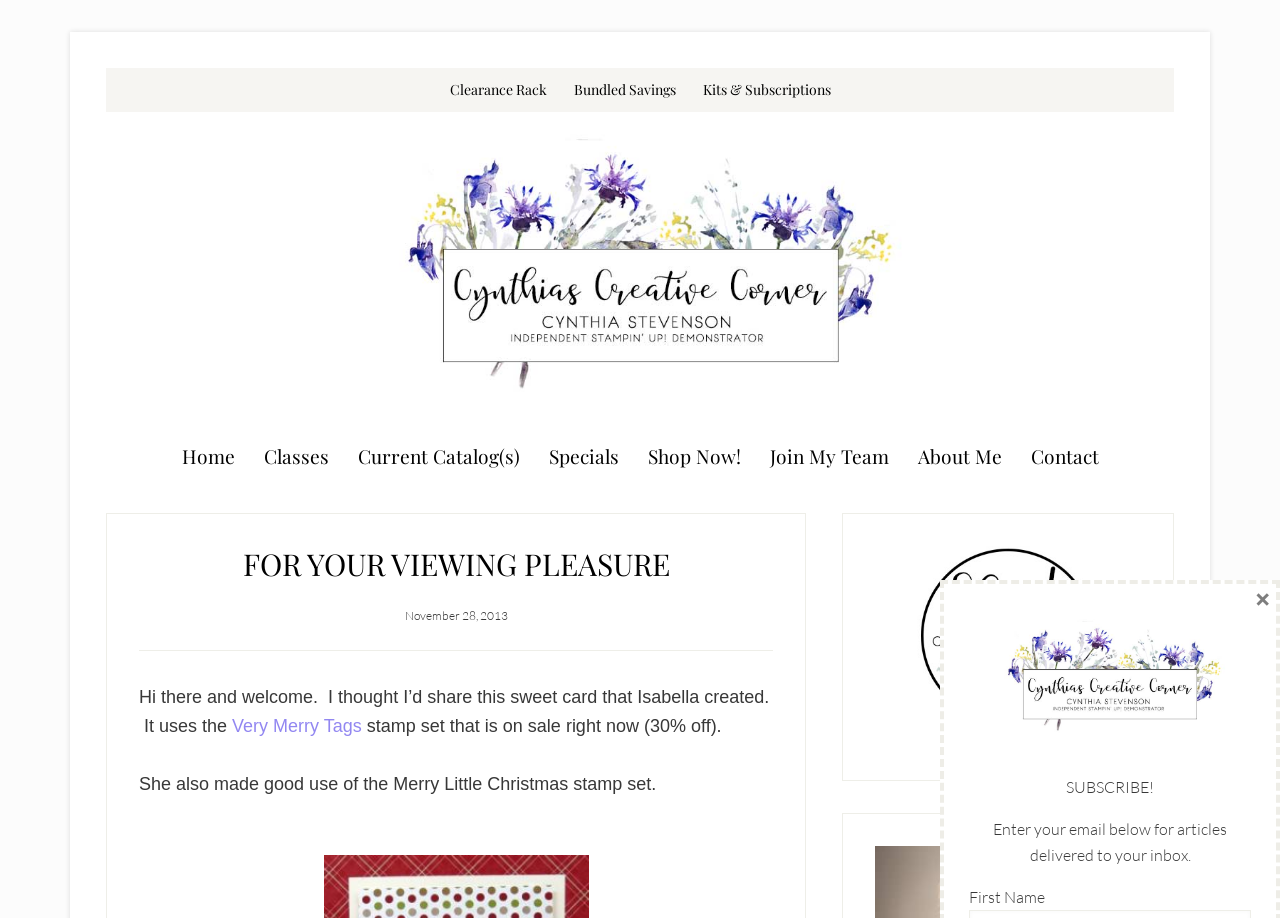Please locate the bounding box coordinates of the element's region that needs to be clicked to follow the instruction: "Go to 'Home'". The bounding box coordinates should be provided as four float numbers between 0 and 1, i.e., [left, top, right, bottom].

[0.132, 0.471, 0.193, 0.524]